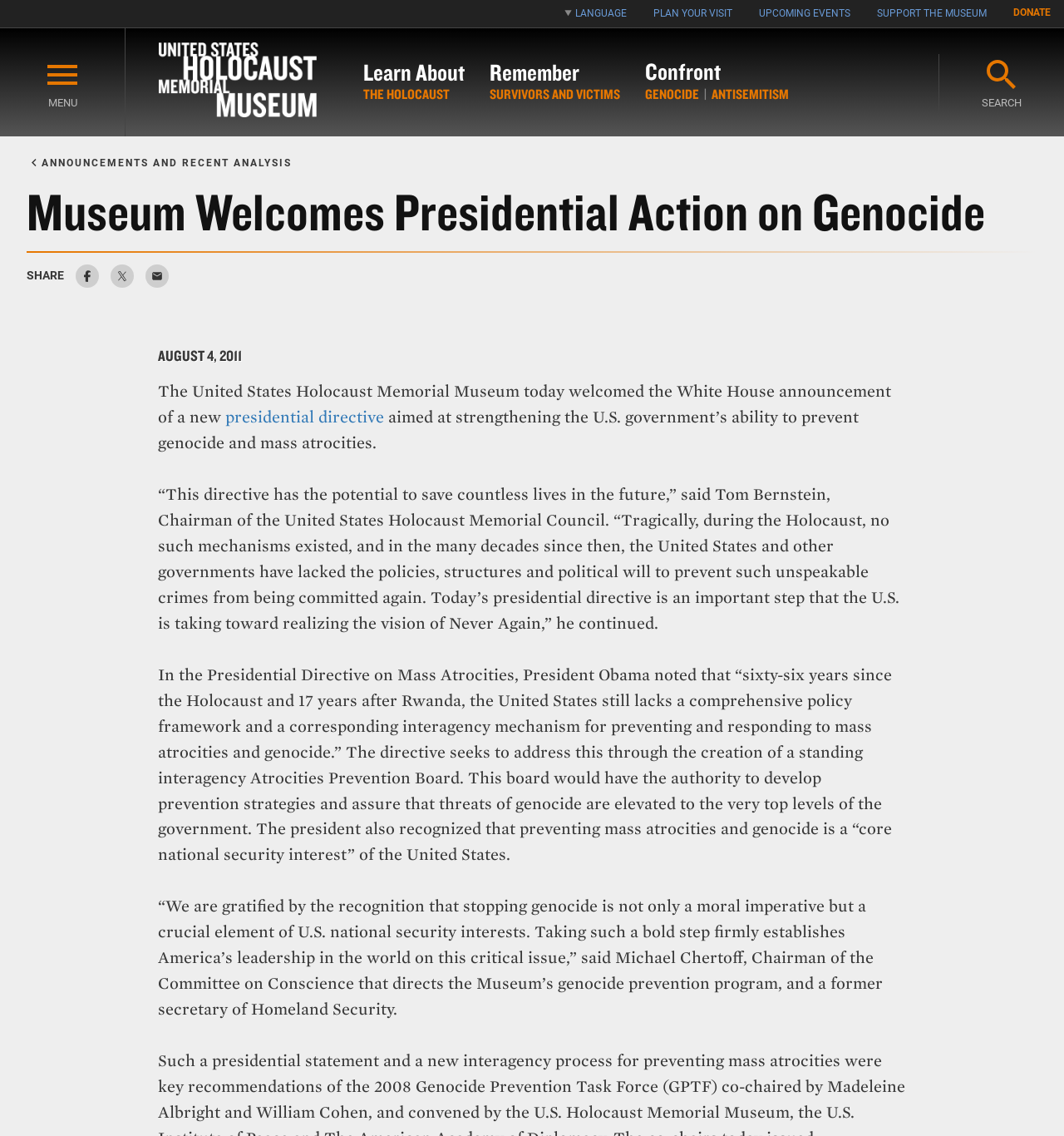Can you pinpoint the bounding box coordinates for the clickable element required for this instruction: "Skip to main content"? The coordinates should be four float numbers between 0 and 1, i.e., [left, top, right, bottom].

[0.012, 0.011, 0.062, 0.034]